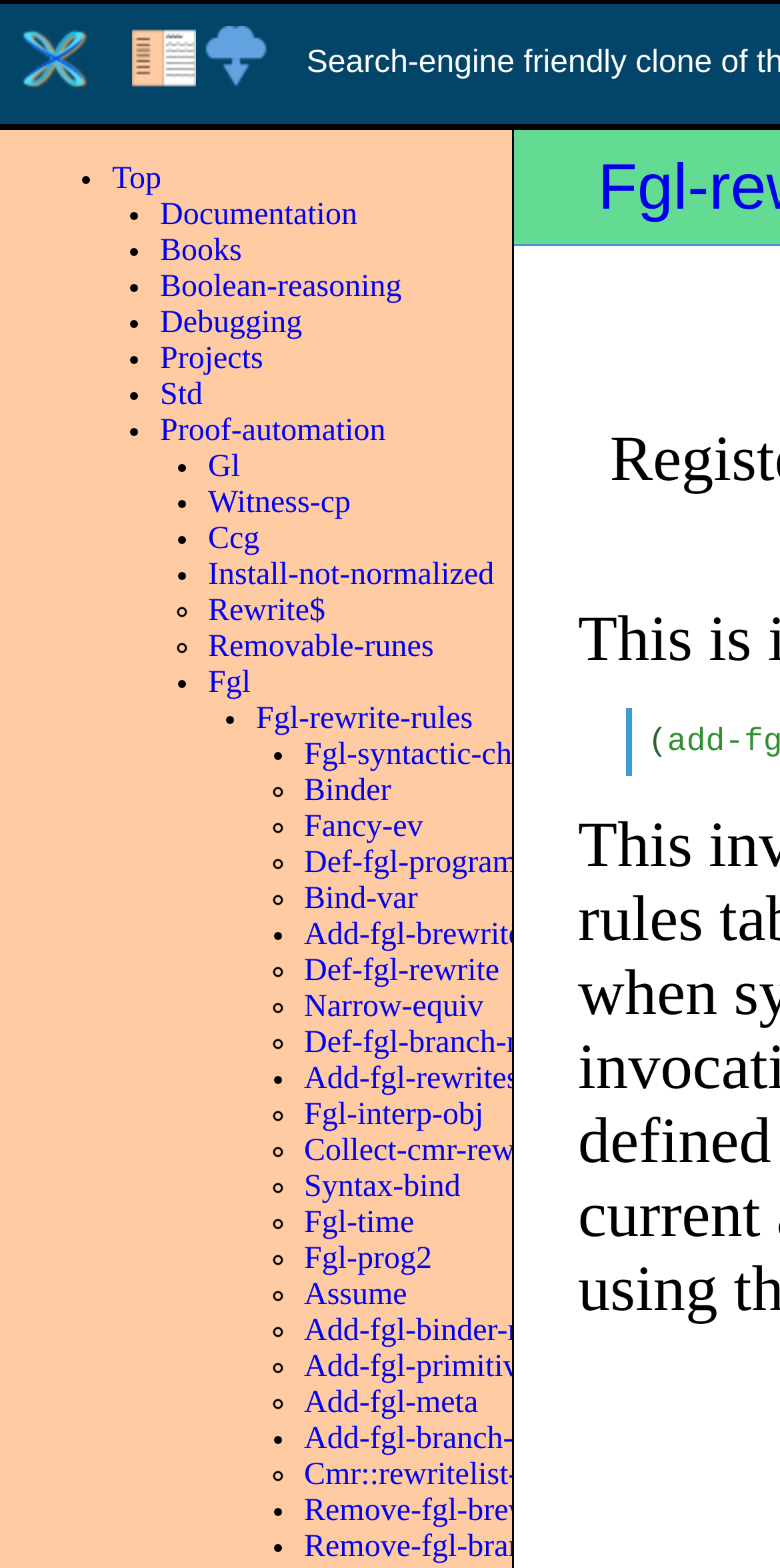Please find the bounding box coordinates of the element that must be clicked to perform the given instruction: "leave a comment". The coordinates should be four float numbers from 0 to 1, i.e., [left, top, right, bottom].

None